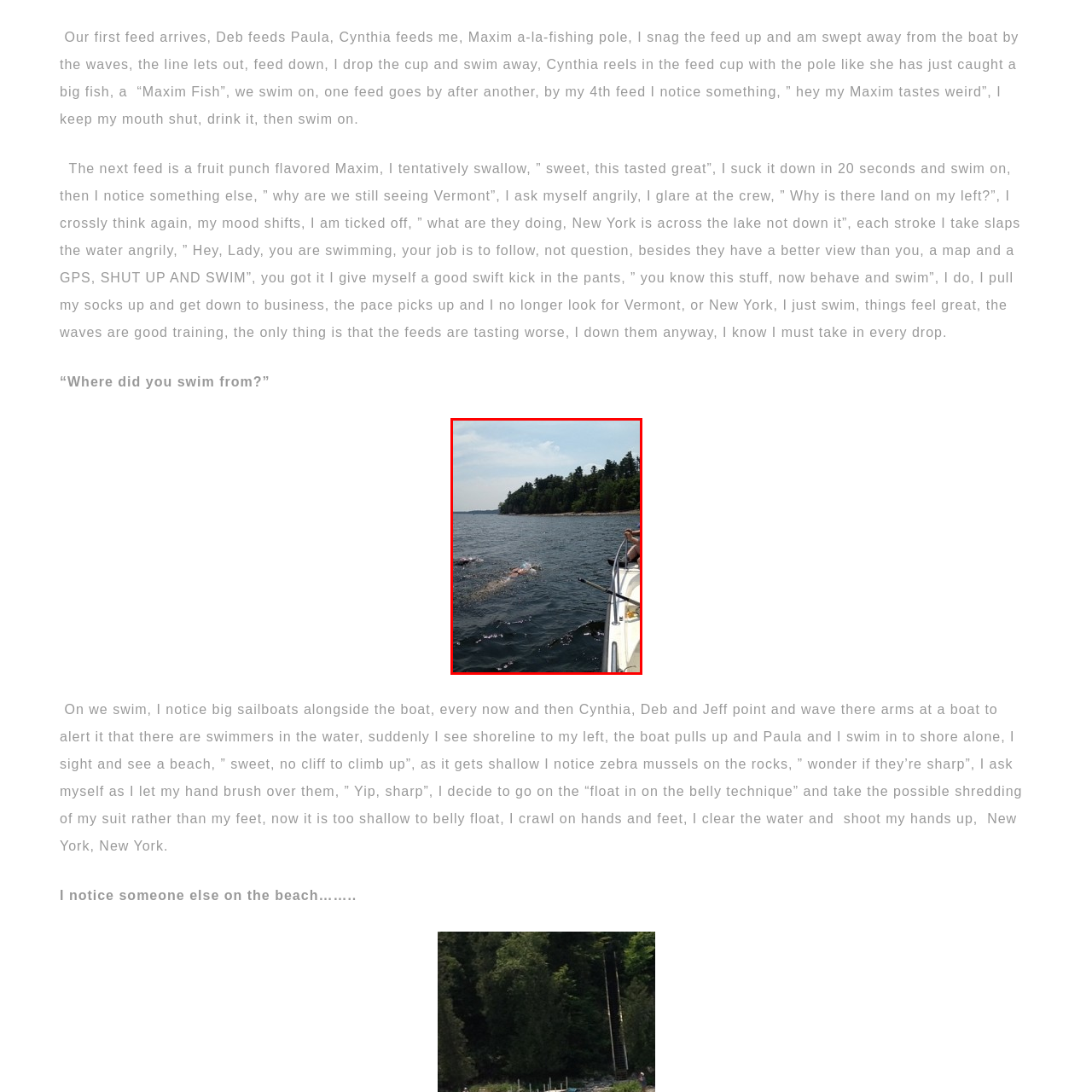What is the person onboard the boat possibly doing?
Pay attention to the image part enclosed by the red bounding box and answer the question using a single word or a short phrase.

monitoring or assisting